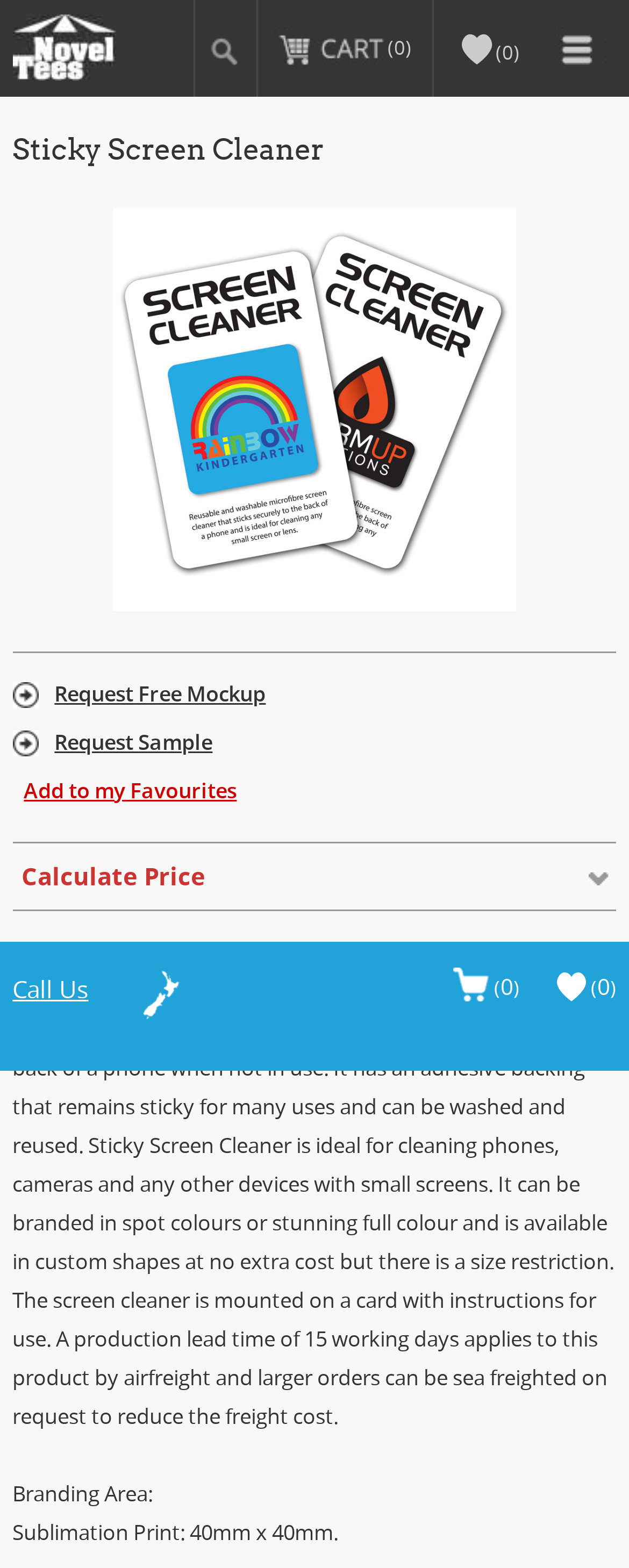What is the purpose of the Sticky Screen Cleaner?
Refer to the image and provide a thorough answer to the question.

The purpose of the Sticky Screen Cleaner is obtained from the description text which states that it is 'ideal for cleaning phones, cameras and any other devices with small screens'.